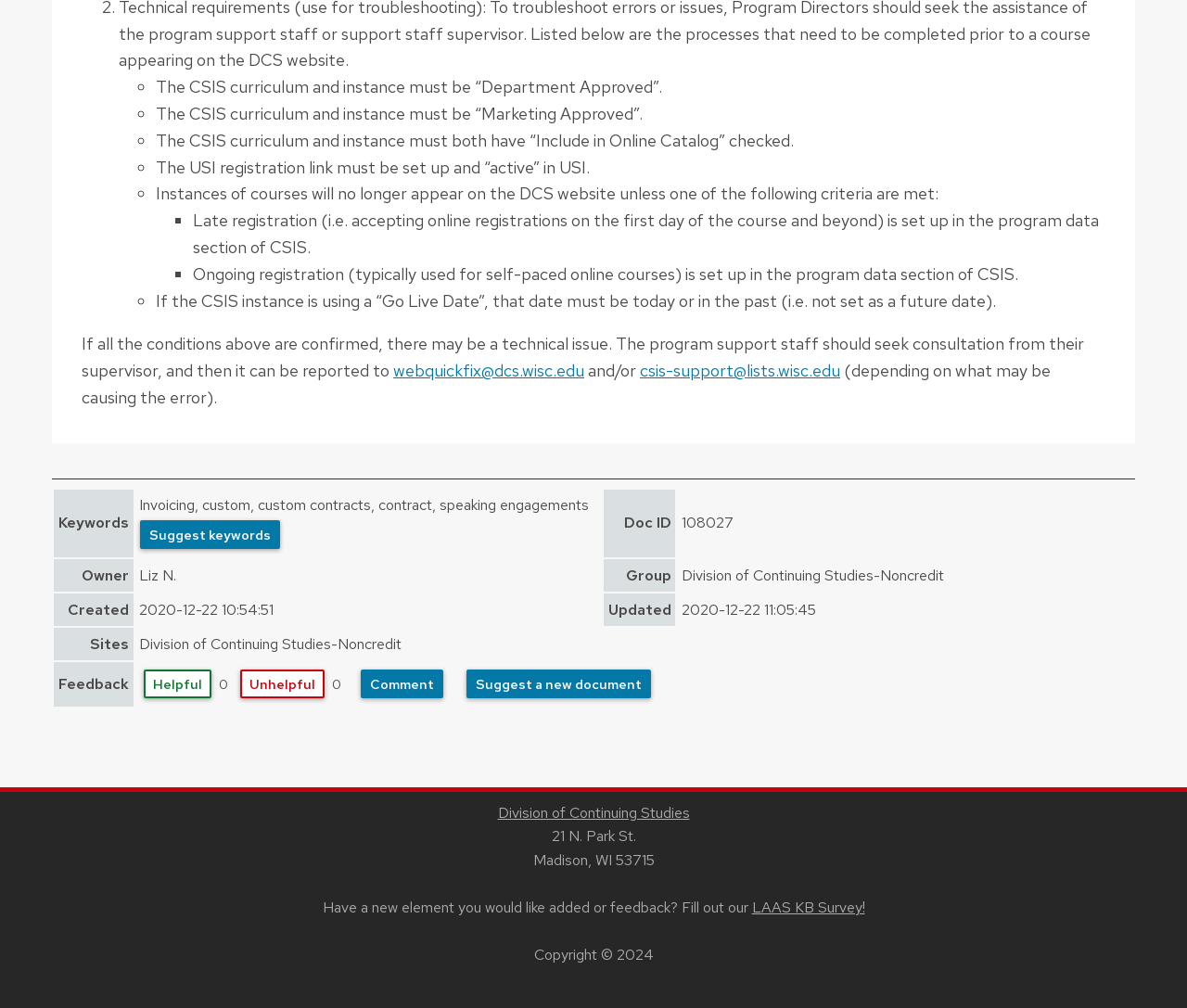Locate the bounding box coordinates of the UI element described by: "LAAS KB Survey!". The bounding box coordinates should consist of four float numbers between 0 and 1, i.e., [left, top, right, bottom].

[0.633, 0.891, 0.729, 0.91]